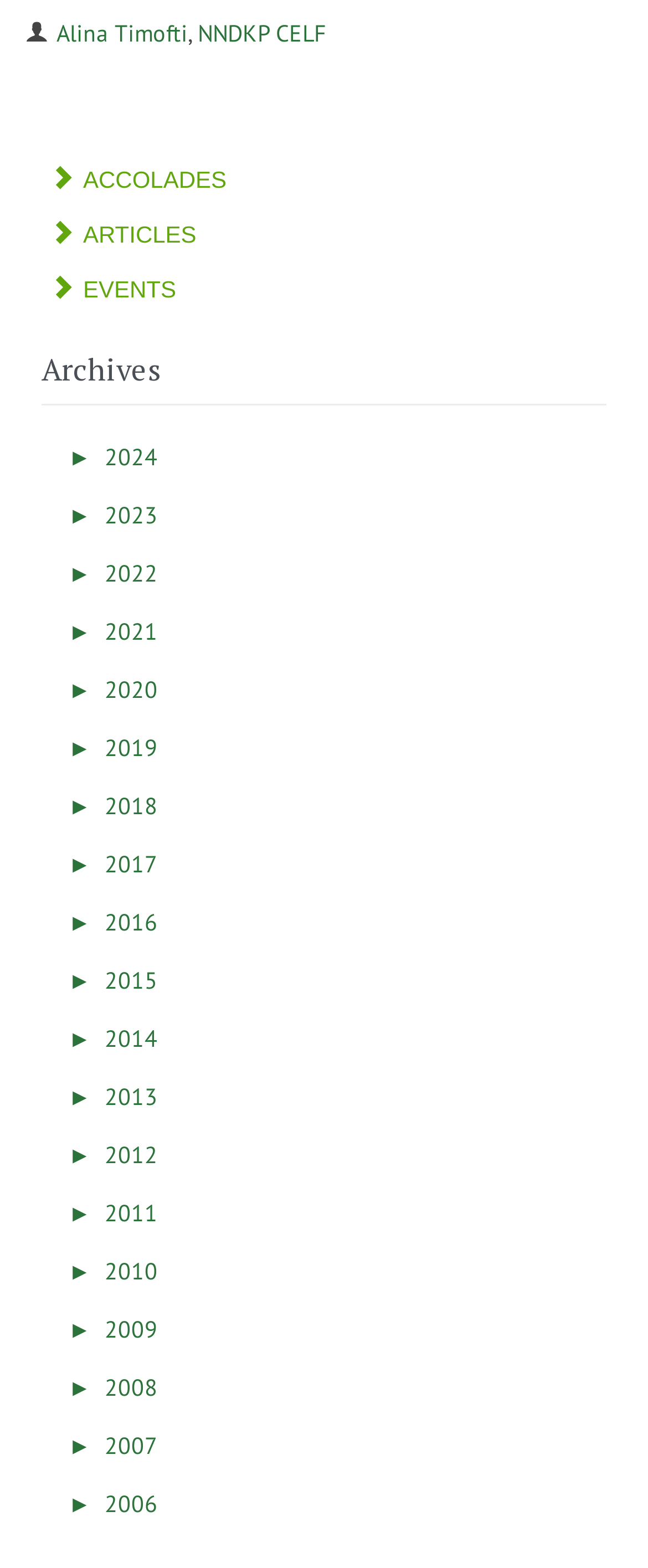Find the bounding box of the element with the following description: " Events". The coordinates must be four float numbers between 0 and 1, formatted as [left, top, right, bottom].

[0.064, 0.173, 0.936, 0.197]